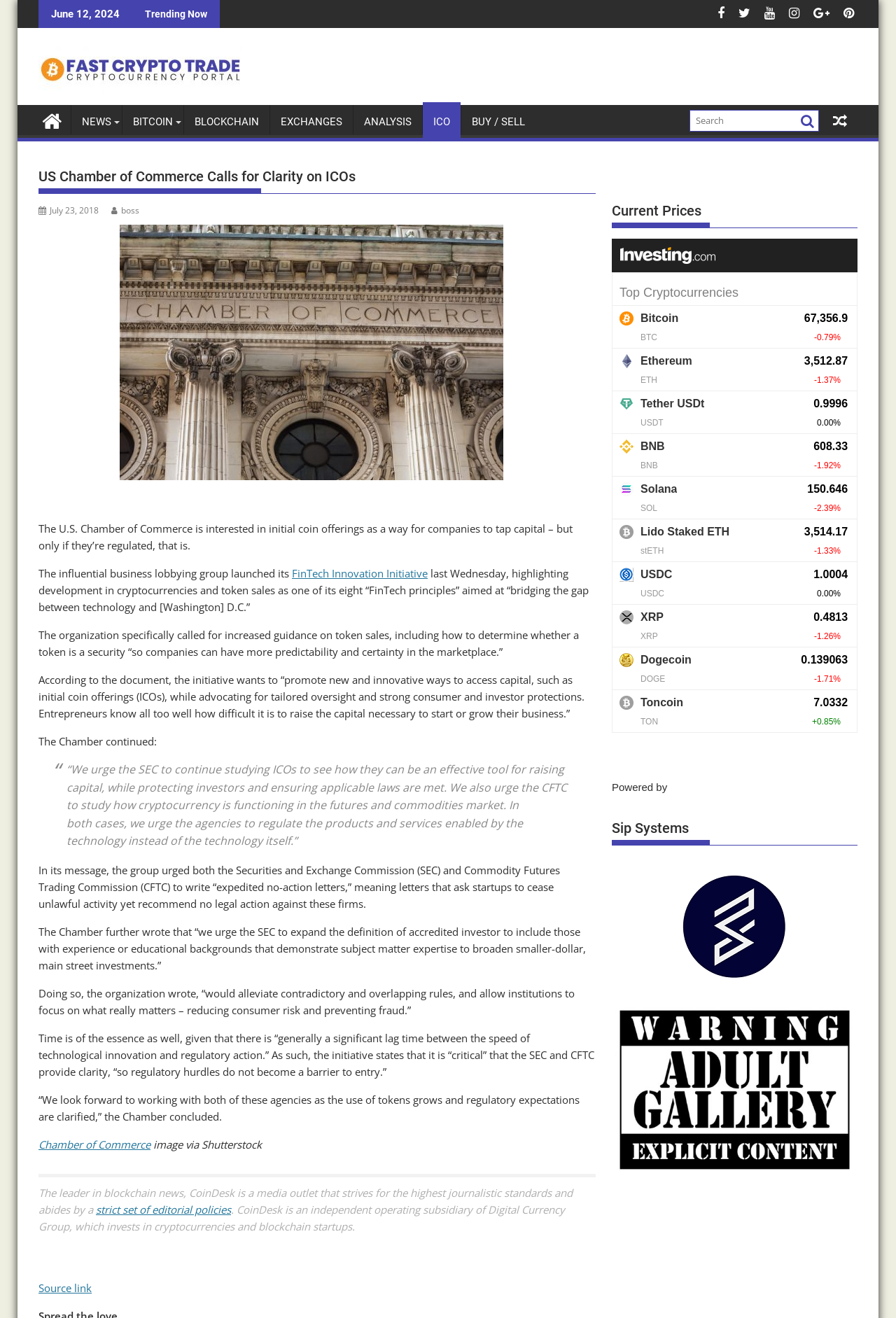Specify the bounding box coordinates of the element's area that should be clicked to execute the given instruction: "Search for something". The coordinates should be four float numbers between 0 and 1, i.e., [left, top, right, bottom].

[0.77, 0.083, 0.914, 0.1]